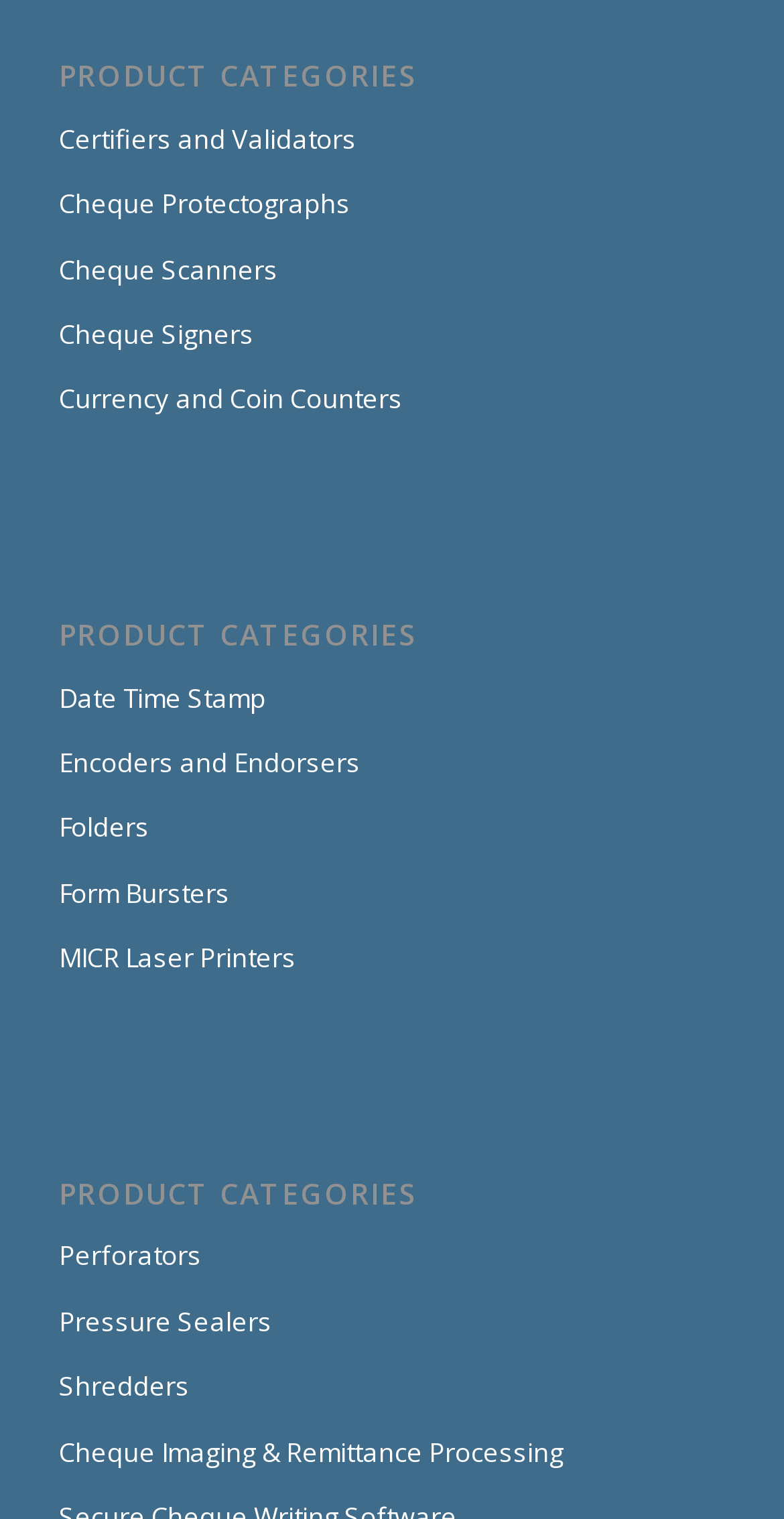Please identify the bounding box coordinates of the area I need to click to accomplish the following instruction: "Read about Cathay Cargo".

None